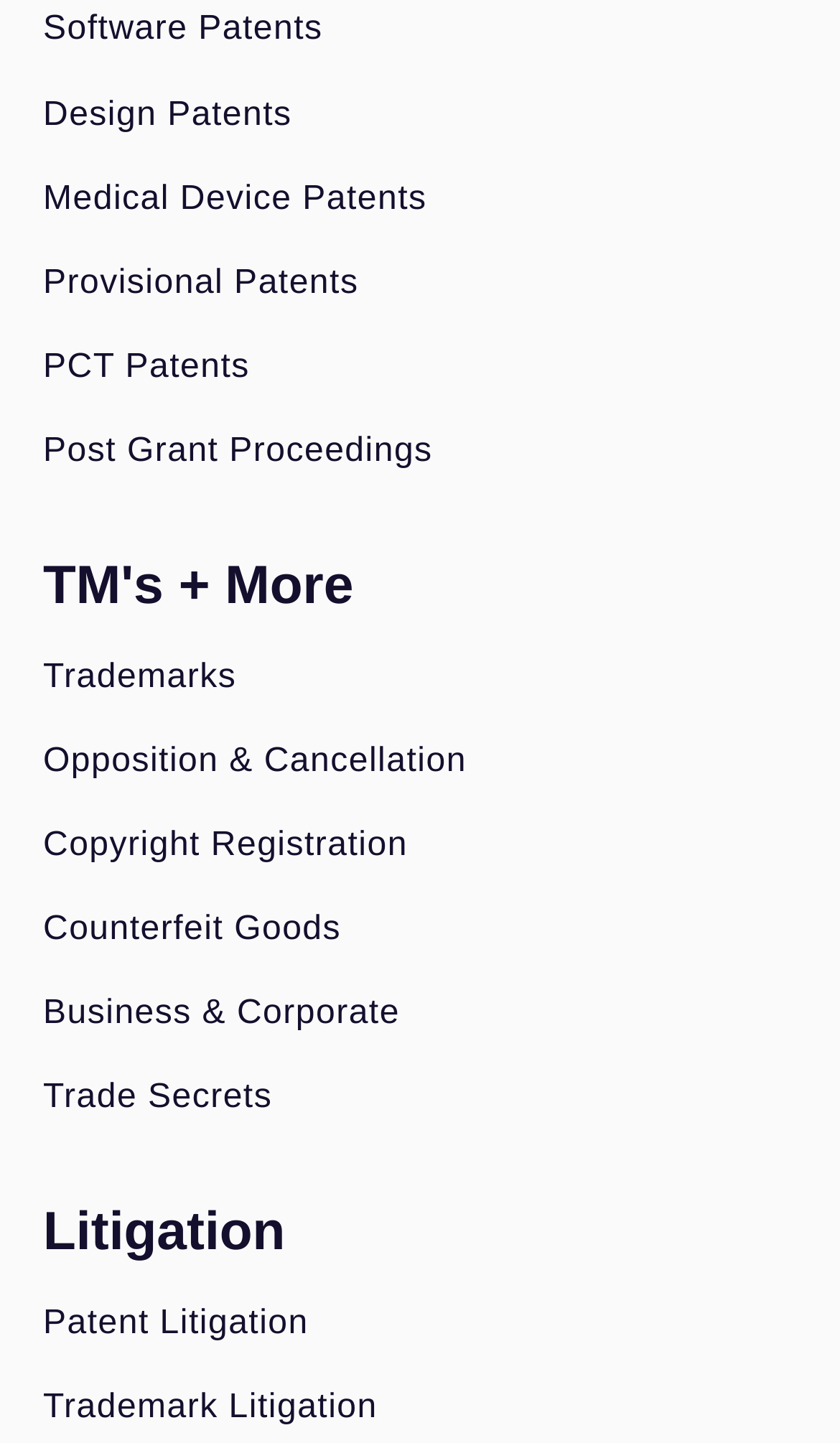Please pinpoint the bounding box coordinates for the region I should click to adhere to this instruction: "Download a benchmark".

None